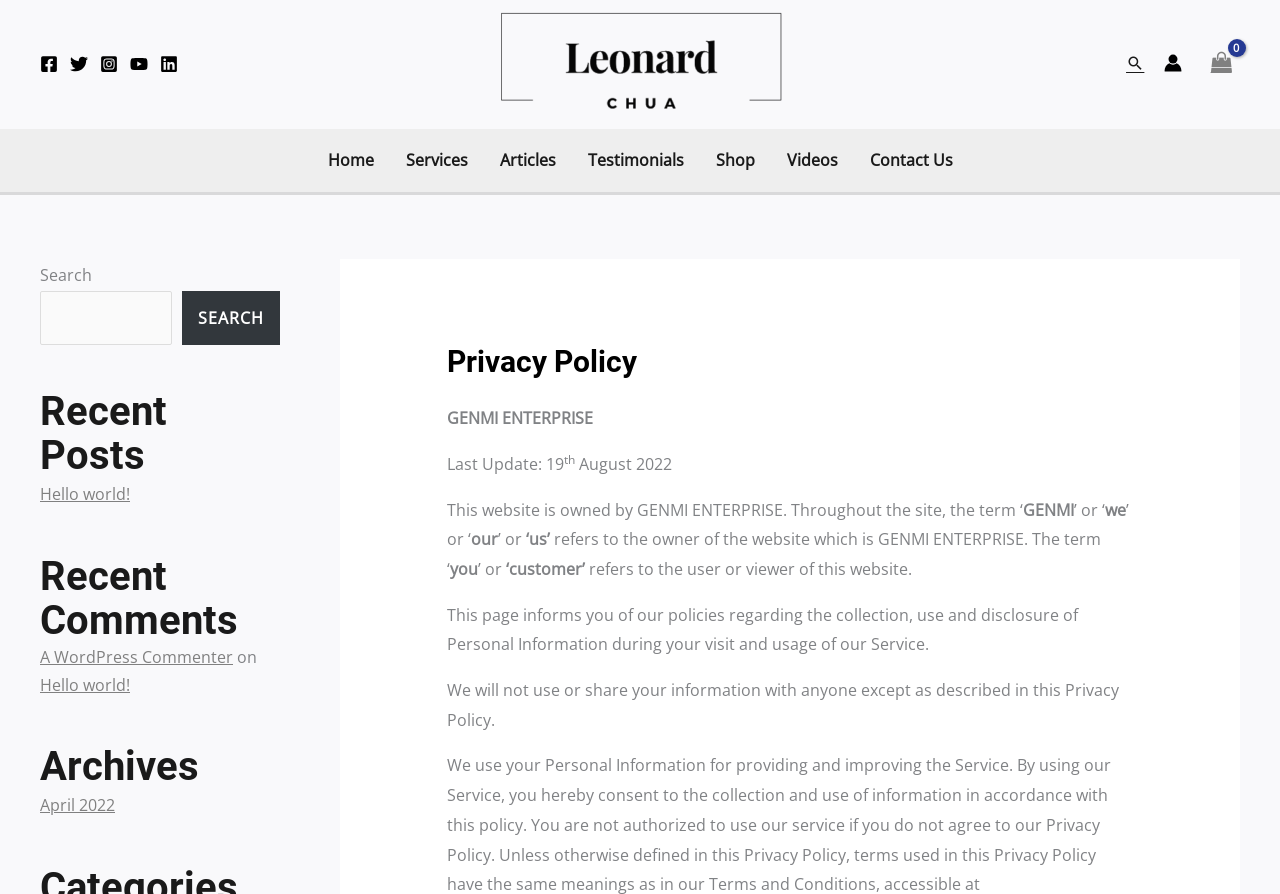Find the bounding box coordinates of the element you need to click on to perform this action: 'Visit Facebook page'. The coordinates should be represented by four float values between 0 and 1, in the format [left, top, right, bottom].

[0.031, 0.061, 0.045, 0.081]